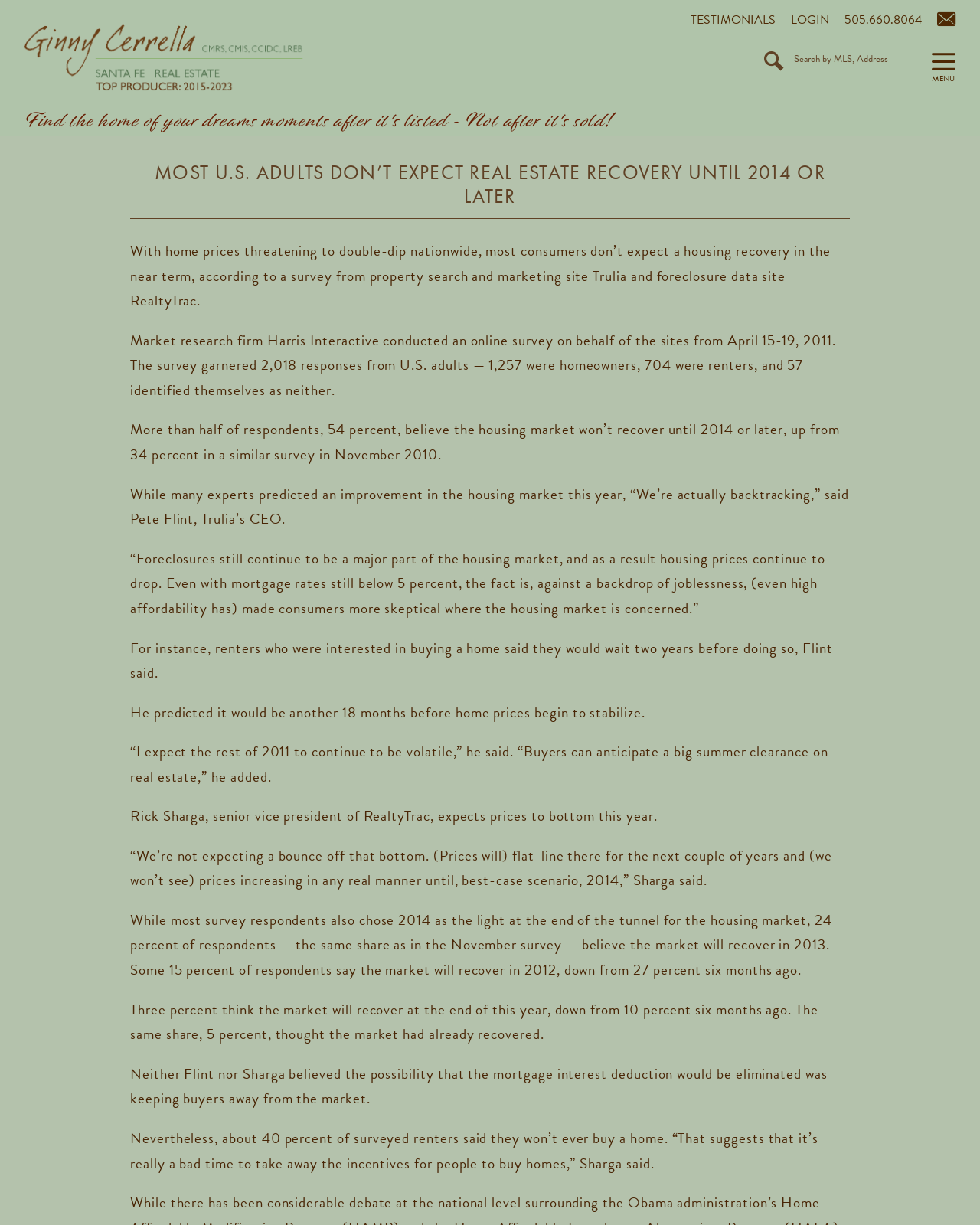Using the details from the image, please elaborate on the following question: What is the phone number to call?

I found the answer by looking at the link section of the webpage, where it says 'Call Us at 505.660.8064'. This is the phone number to call.